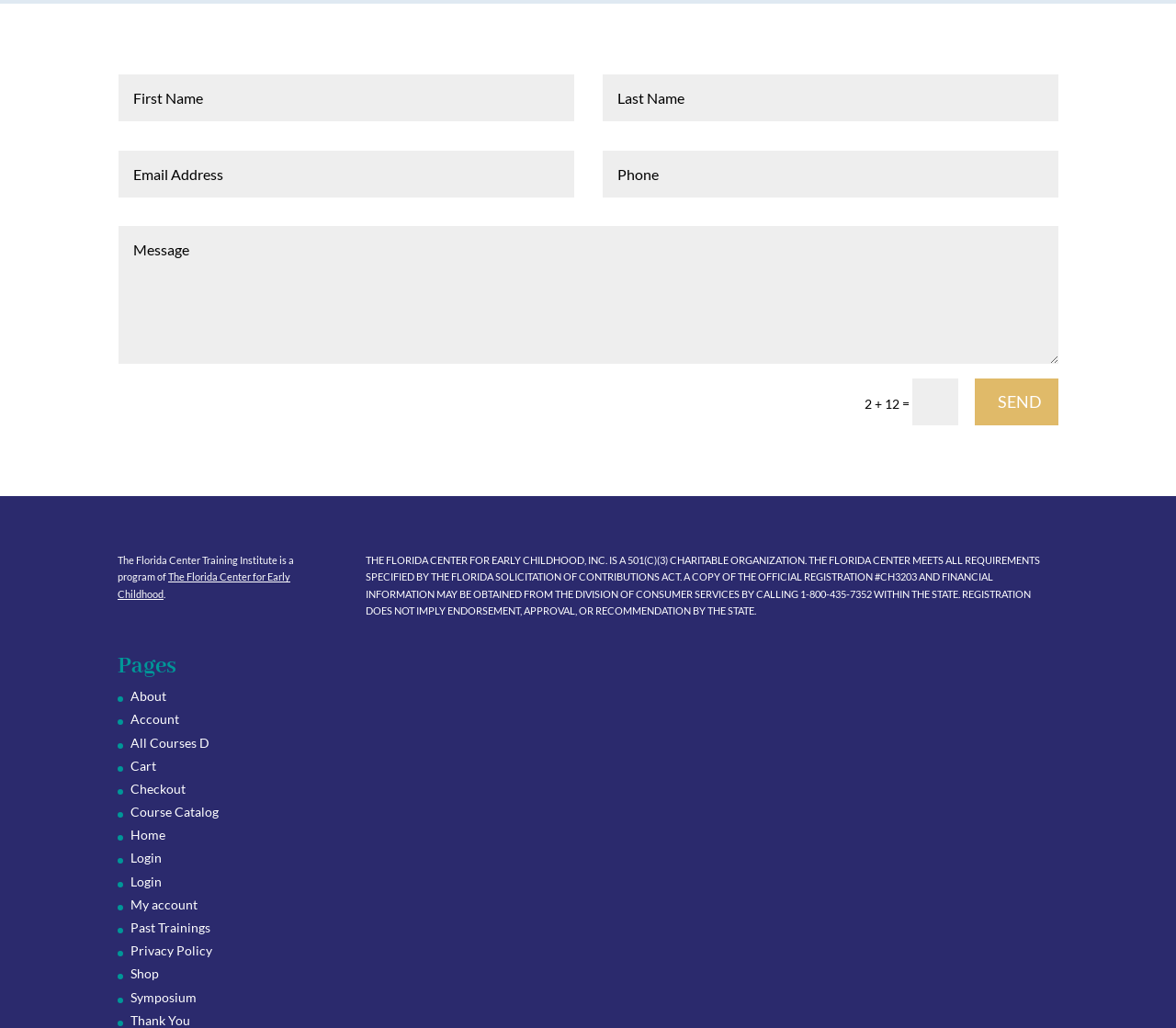What is the purpose of the link 'Course Catalog'?
Observe the image and answer the question with a one-word or short phrase response.

To access course catalog